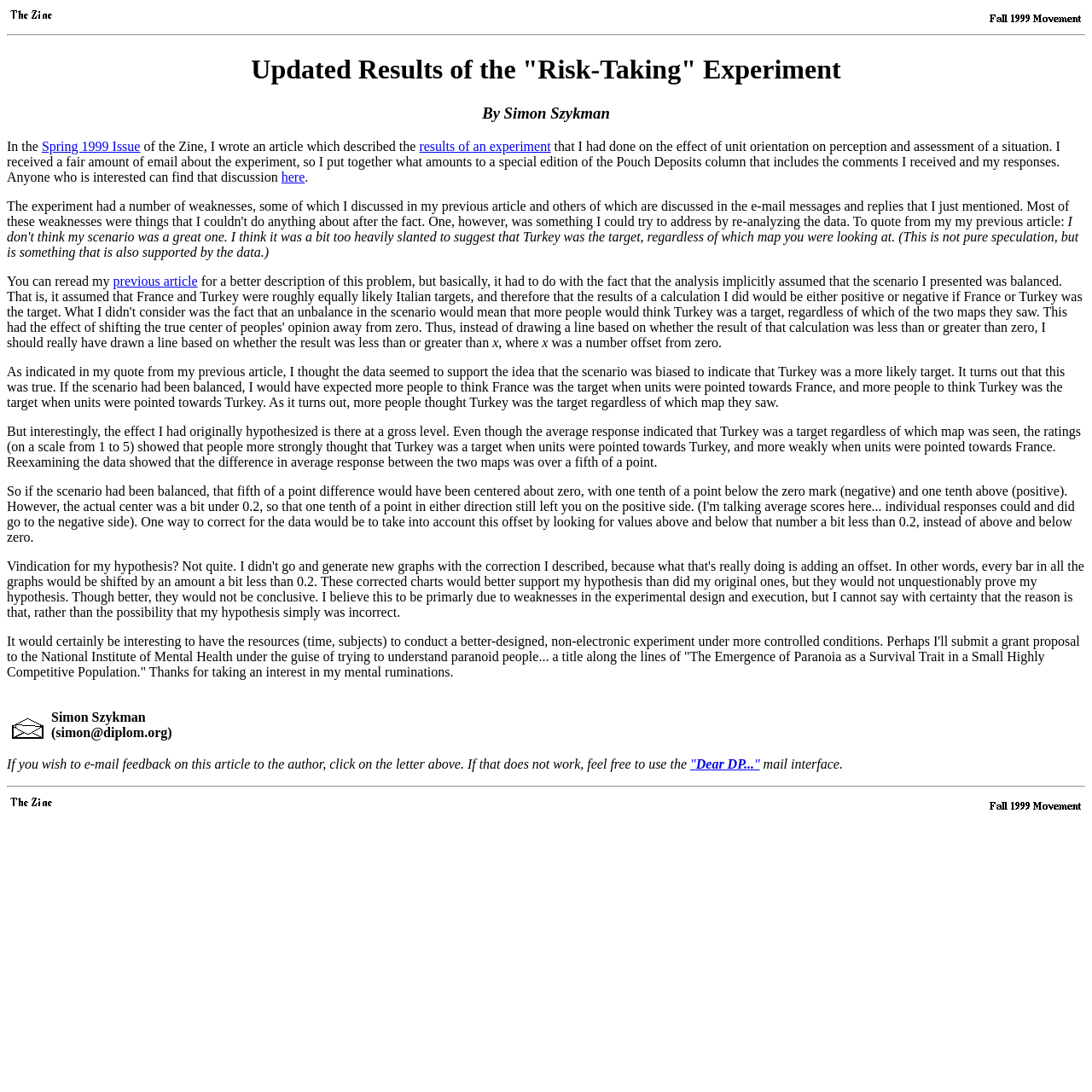Utilize the information from the image to answer the question in detail:
What is the author's name?

The author's name is mentioned in the text as 'By Simon Szykman' and also in the layout table at the bottom of the page as 'Simon Szykman (simon@diplom.org)'.